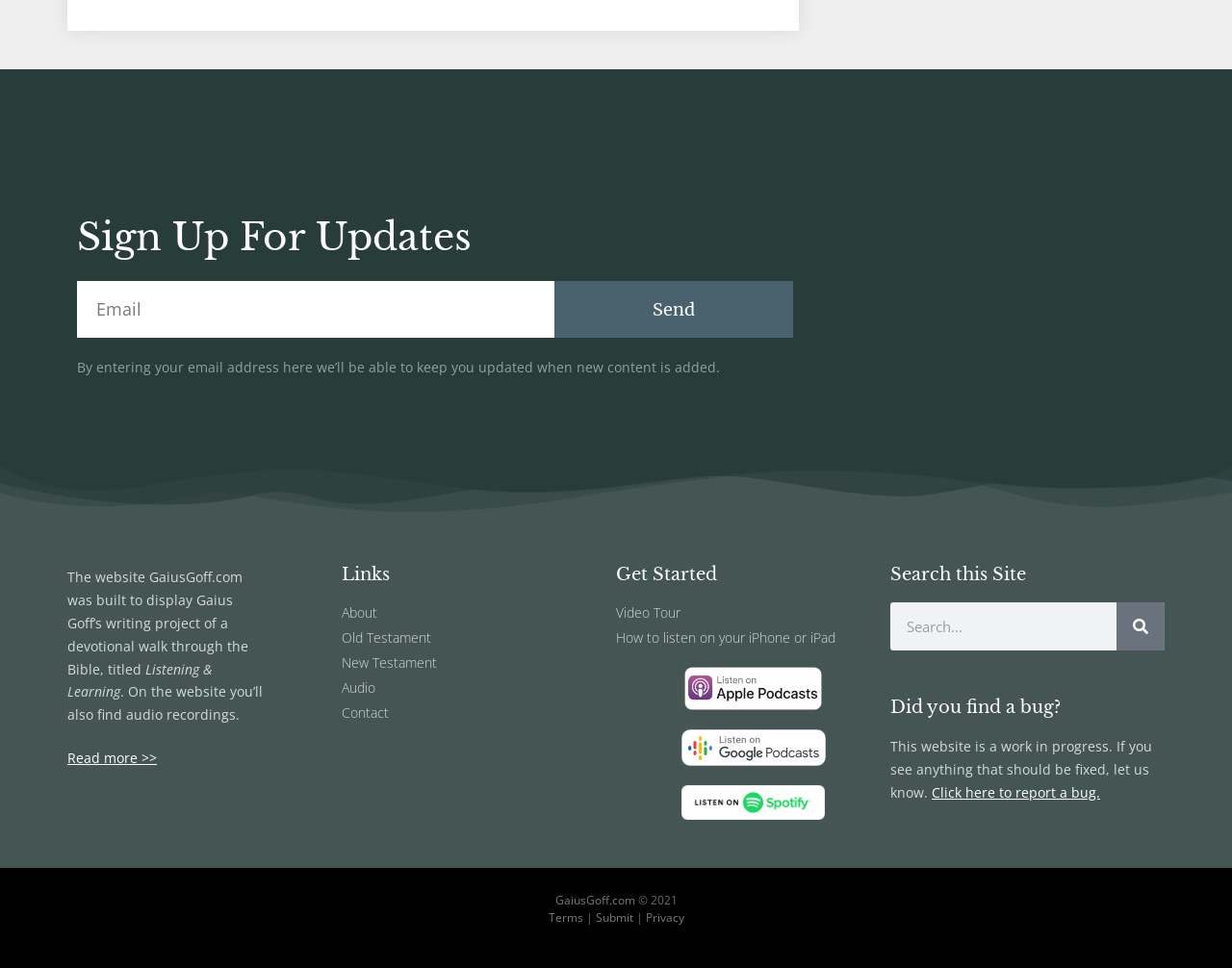How can a user report a bug on the website?
Refer to the image and provide a one-word or short phrase answer.

Click here to report a bug